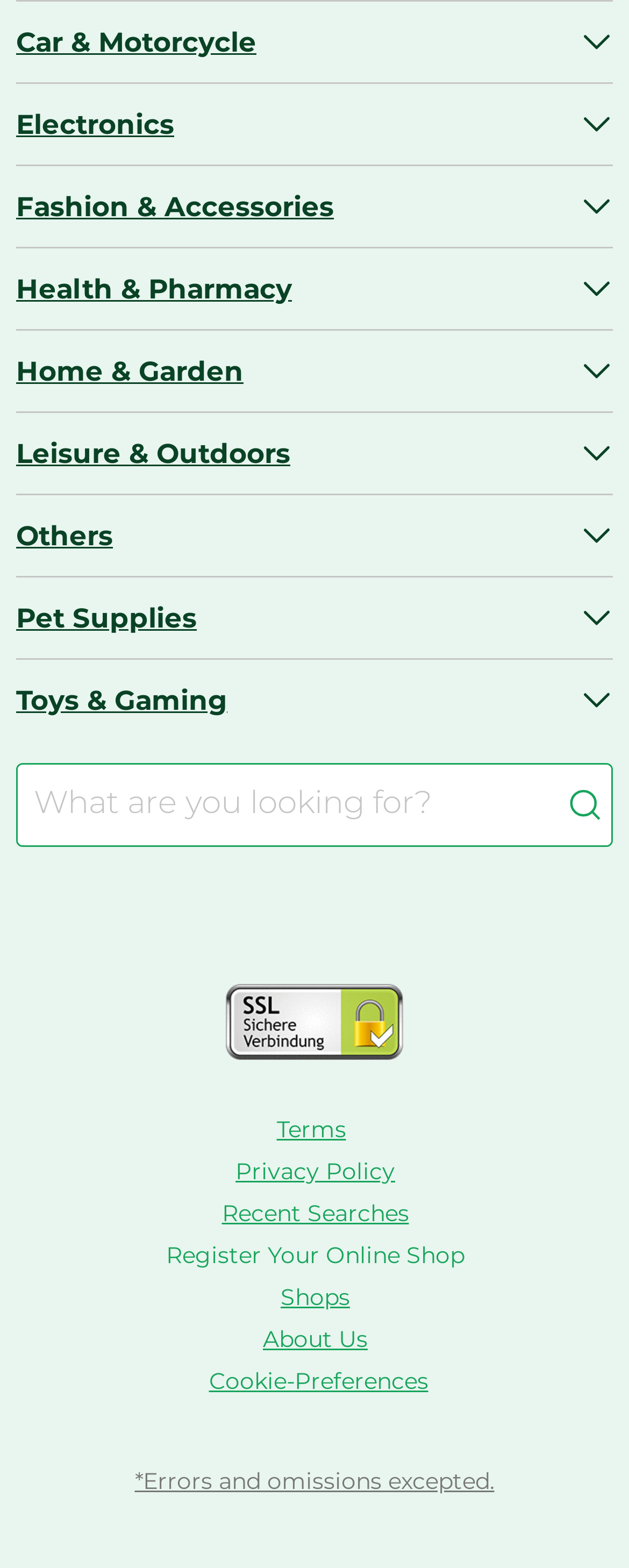Determine the bounding box coordinates for the area that should be clicked to carry out the following instruction: "Register Your Online Shop".

[0.264, 0.791, 0.738, 0.809]